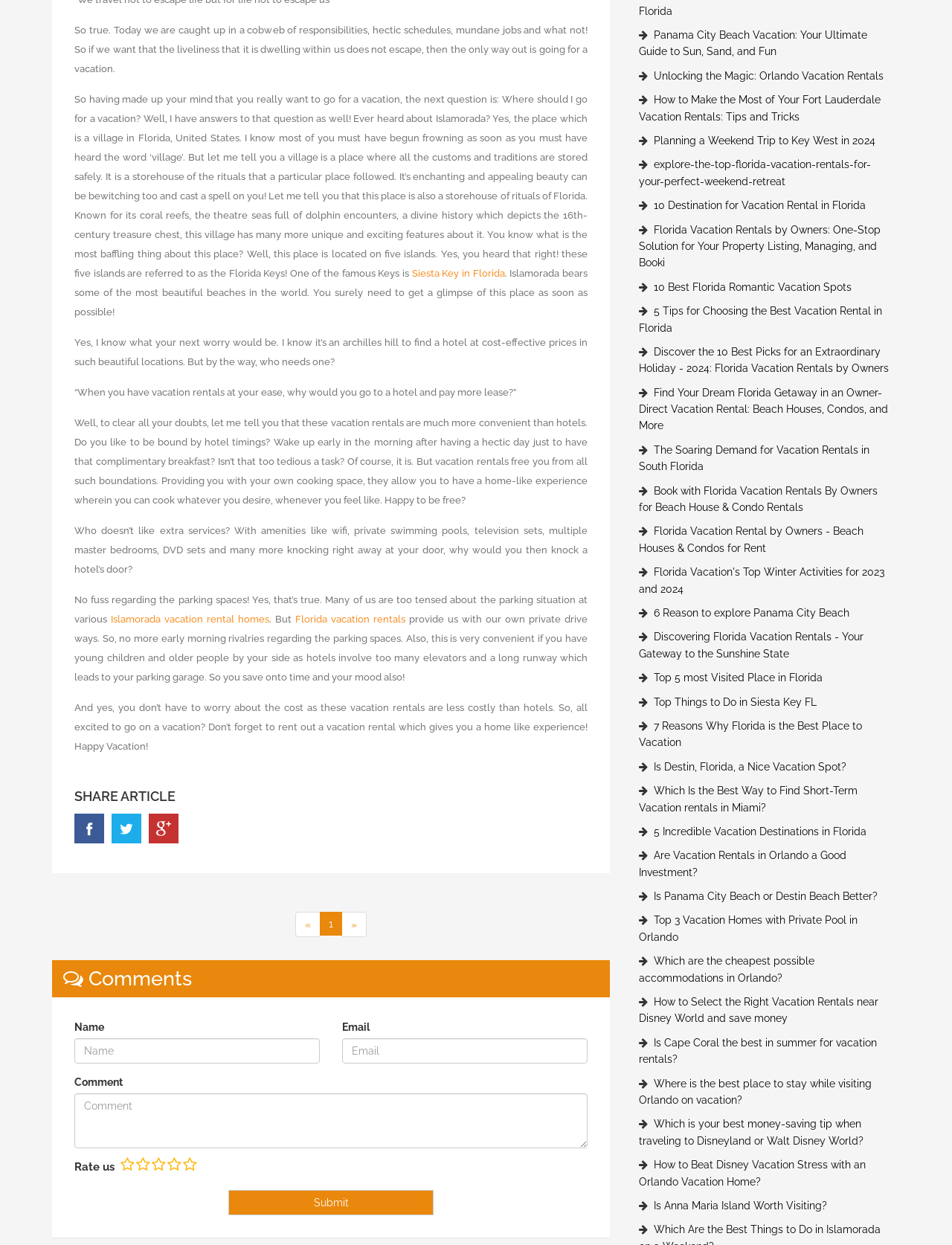Kindly determine the bounding box coordinates for the area that needs to be clicked to execute this instruction: "Click on the 'Islamorada vacation rental homes' link".

[0.116, 0.493, 0.283, 0.502]